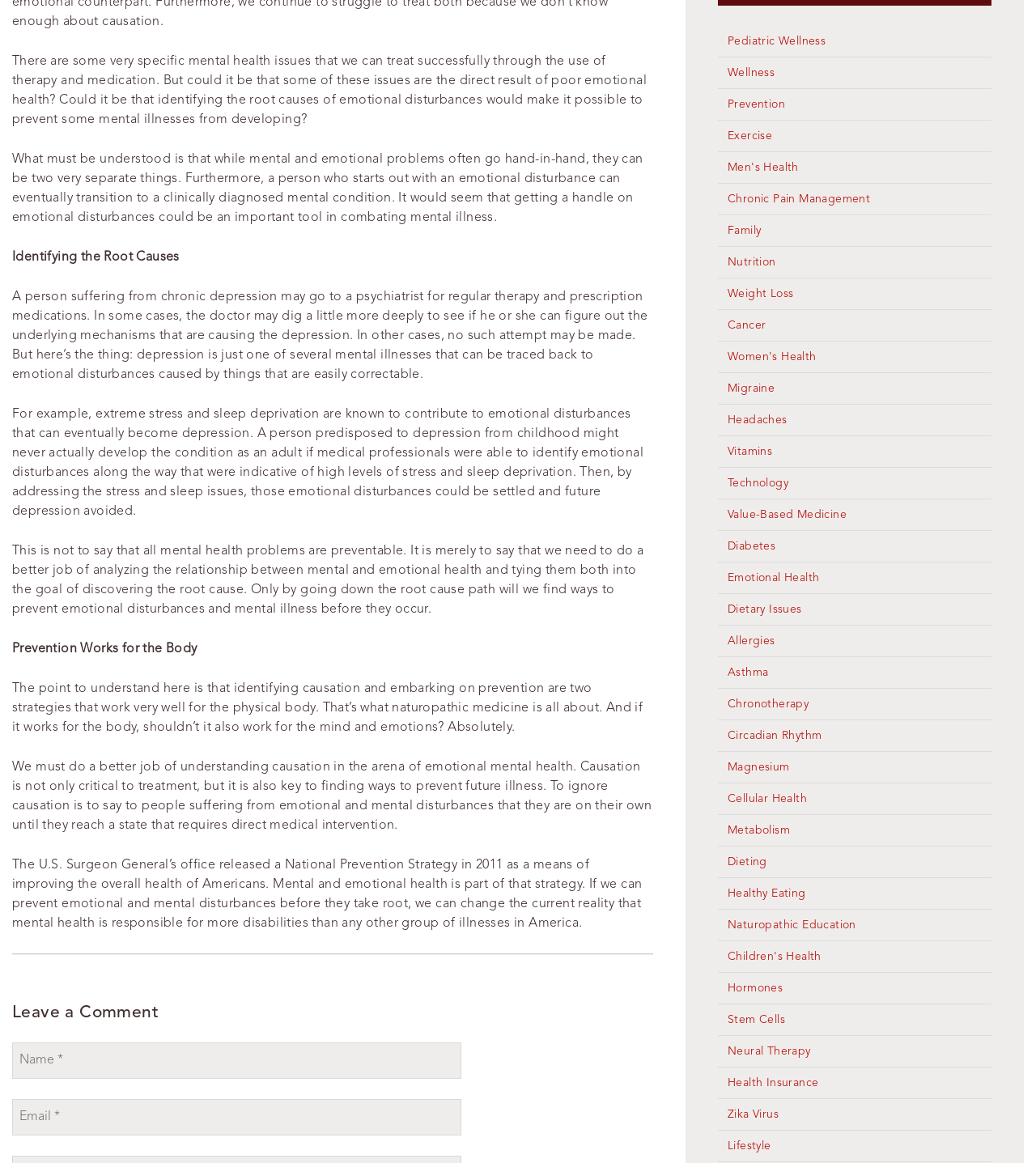Locate the bounding box coordinates of the UI element described by: "Neural Therapy". The bounding box coordinates should consist of four float numbers between 0 and 1, i.e., [left, top, right, bottom].

[0.702, 0.899, 0.783, 0.909]